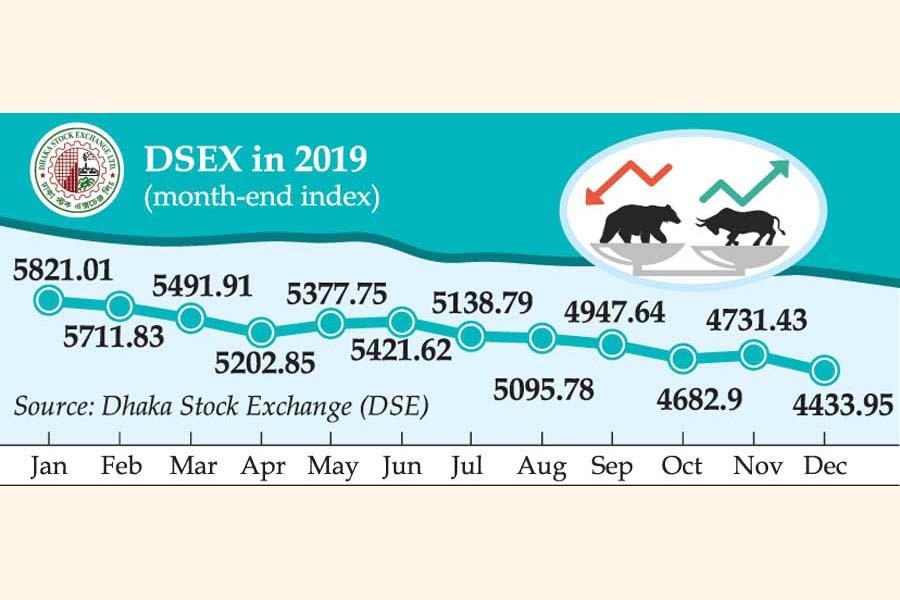Describe all the aspects of the image extensively.

The image presents a graphical representation of the DSEX index, showcasing the month-end values for each month in 2019. The line graph clearly illustrates fluctuations in the index, starting from a peak of 5821.01 in January and gradually declining to a low of 4433.95 by December. Key milestones include values such as 5711.83 in February, 5491.91 in March, and a rebound to 5095.78 in July. Accompanying the graph are icons symbolizing market trends; a bear and a bull, indicating the market's bearish and bullish phases. The source of the data is credited to the Dhaka Stock Exchange (DSE), emphasizing the report's credibility and relevance in reflecting market conditions throughout the year. This visual effectively encapsulates the overall challenging climate faced by investors in the Dhaka Stock Exchange during 2019.